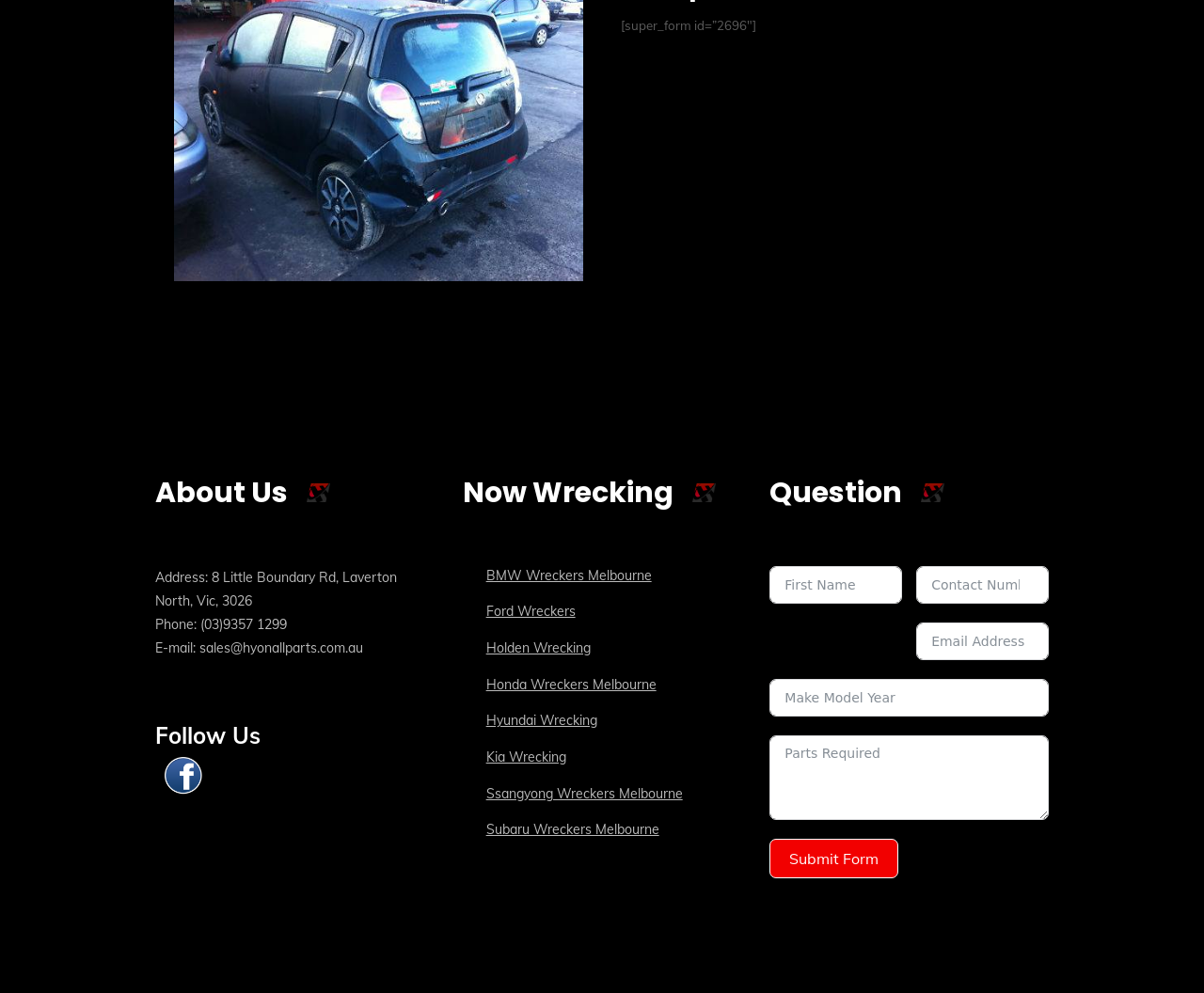Provide a single word or phrase to answer the given question: 
What is the purpose of the form with the heading 'Parts Request Form'?

To request parts